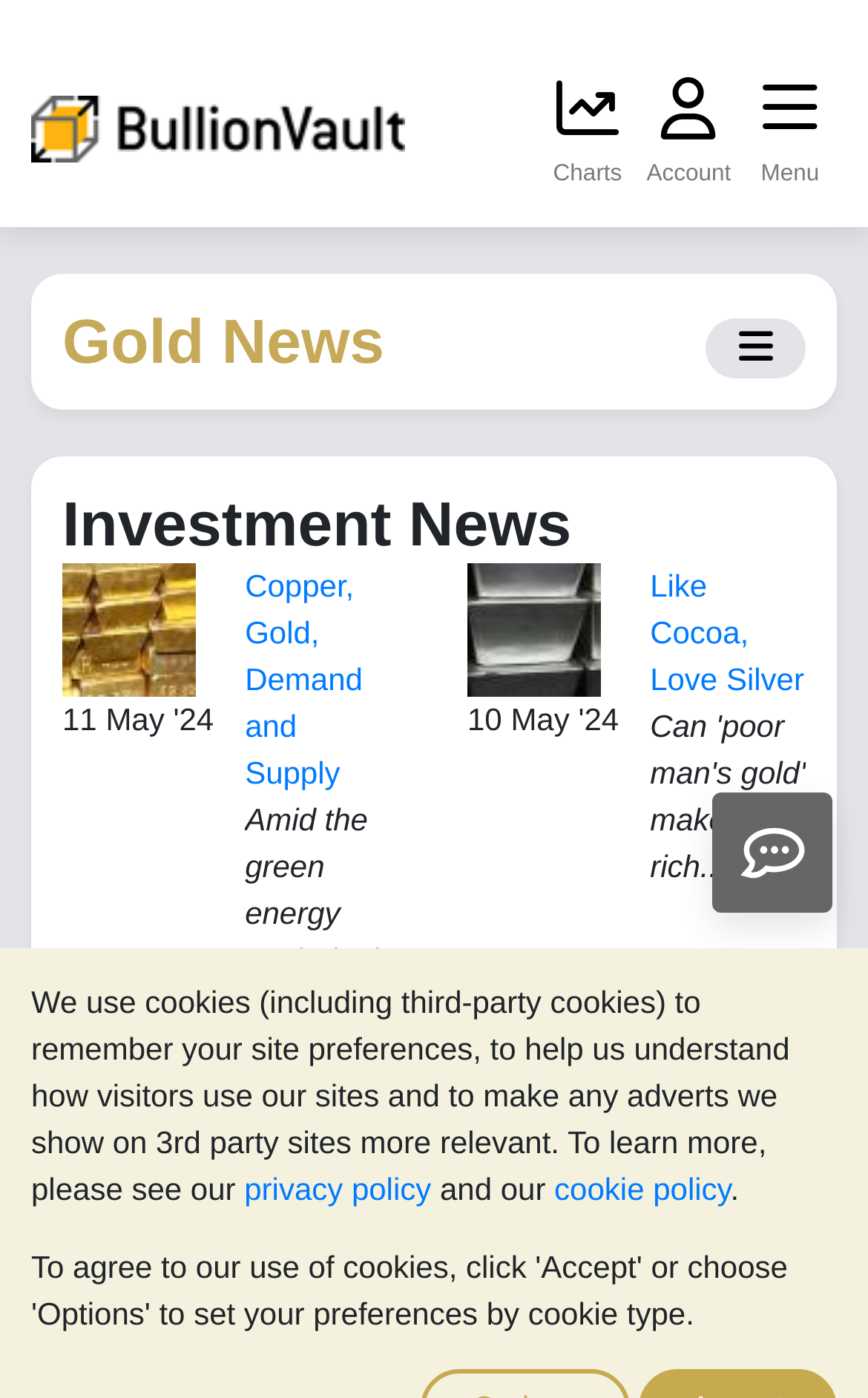Provide a comprehensive description of the webpage.

This webpage is focused on providing investment news and opinion from well-respected authors and publications. At the top left corner, there is a logo of BullionVault, accompanied by a link to the website. Next to it, there are three links: "Charts", "Account", and "Menu". Below these links, there is a heading "Gold News" and a button to toggle navigation.

The main content of the webpage is divided into several sections. The first section is headed by "Investment News" and contains several links to news articles. The articles are arranged in a column, with the first article titled "Copper, Gold, Demand and Supply" and the second article titled "Like Cocoa, Love Silver". There are also some empty links scattered throughout the section.

Below the "Investment News" section, there is a section with a static text "Amid the green energy push, look for balance...". This section appears to be a summary or an excerpt from a news article.

At the bottom of the webpage, there is a notice about the use of cookies, with links to the privacy policy and cookie policy.

On the right side of the webpage, there is an iframe that takes up about a quarter of the screen. Its content is not specified in the accessibility tree.